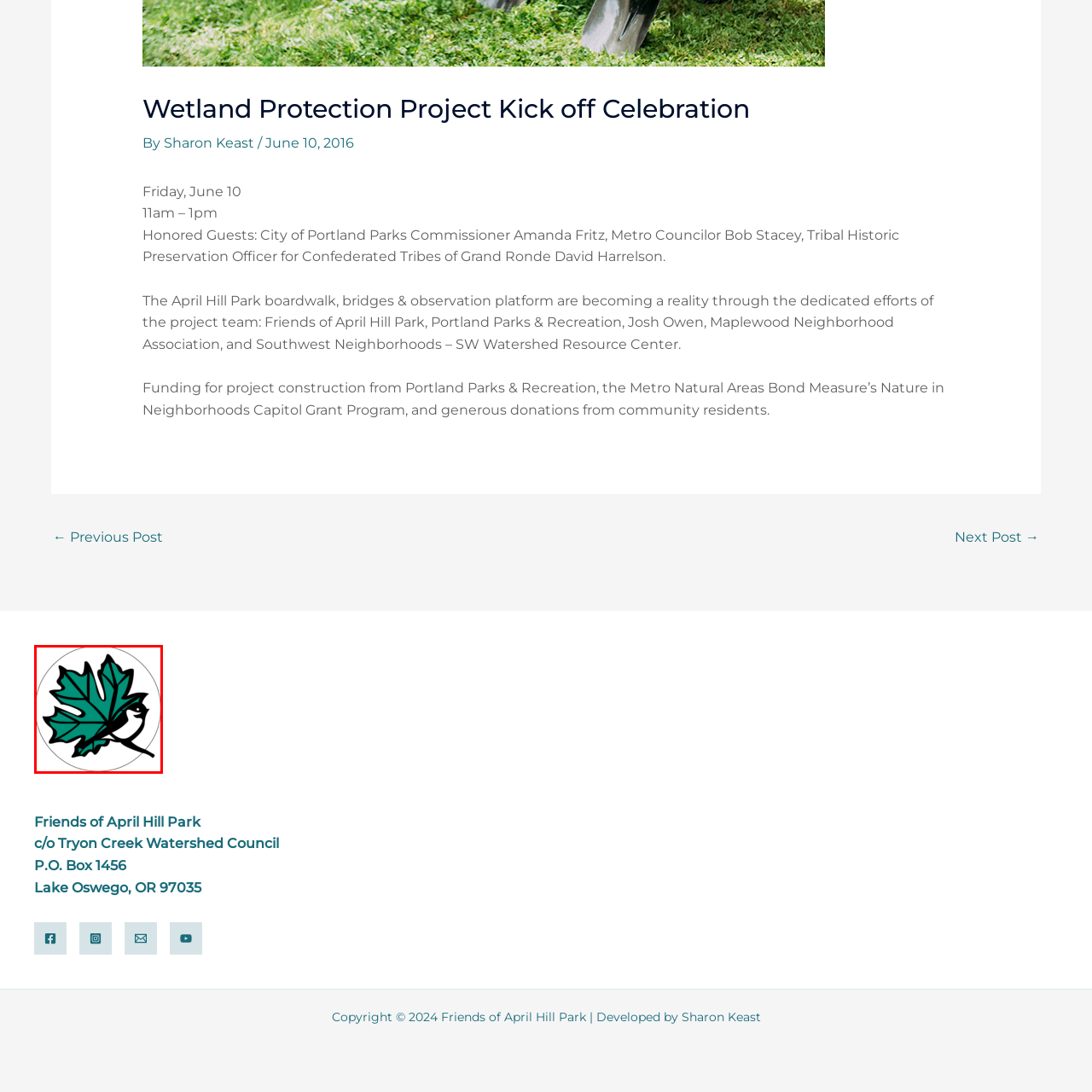View the image inside the red box and answer the question briefly with a word or phrase:
What is the shape of the logo?

circular